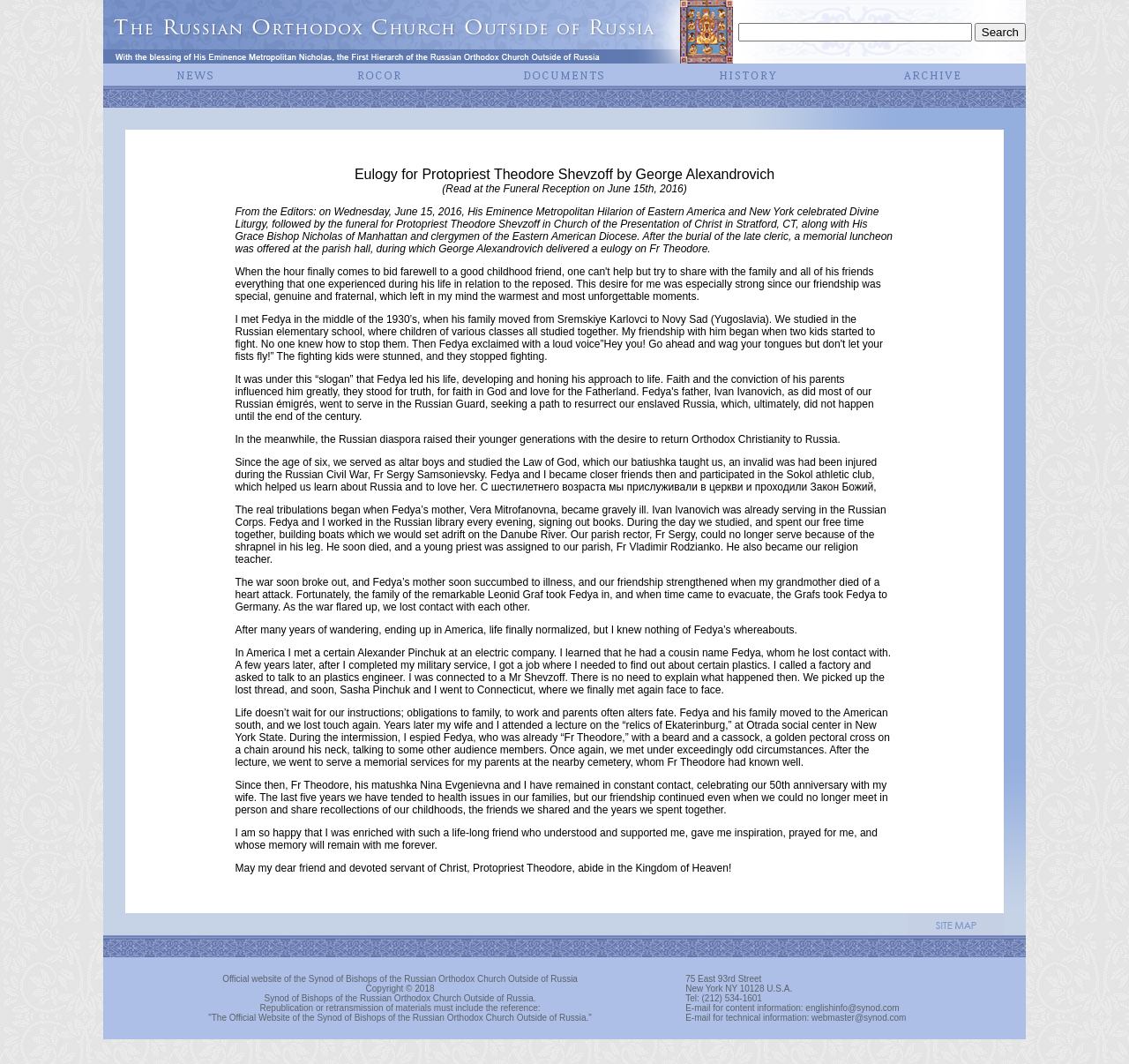Find the bounding box coordinates for the UI element that matches this description: "name="sa" value="Search"".

[0.863, 0.021, 0.909, 0.039]